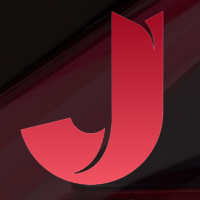Construct a detailed narrative about the image.

The image features a stylized, bold logo characterized by the letter "J" designed with a modern aesthetic. The logo is prominently colored in a vibrant red hue, contrasting against a sleek black background that enhances its visibility. The design includes a dynamic curve that gives the letter a sense of motion, making it visually engaging. This logo represents the brand identity of "kavalchickstore.com," a website focused on topics related to search engine optimization mastery, showcasing its commitment to quality and innovative strategies in the digital landscape.